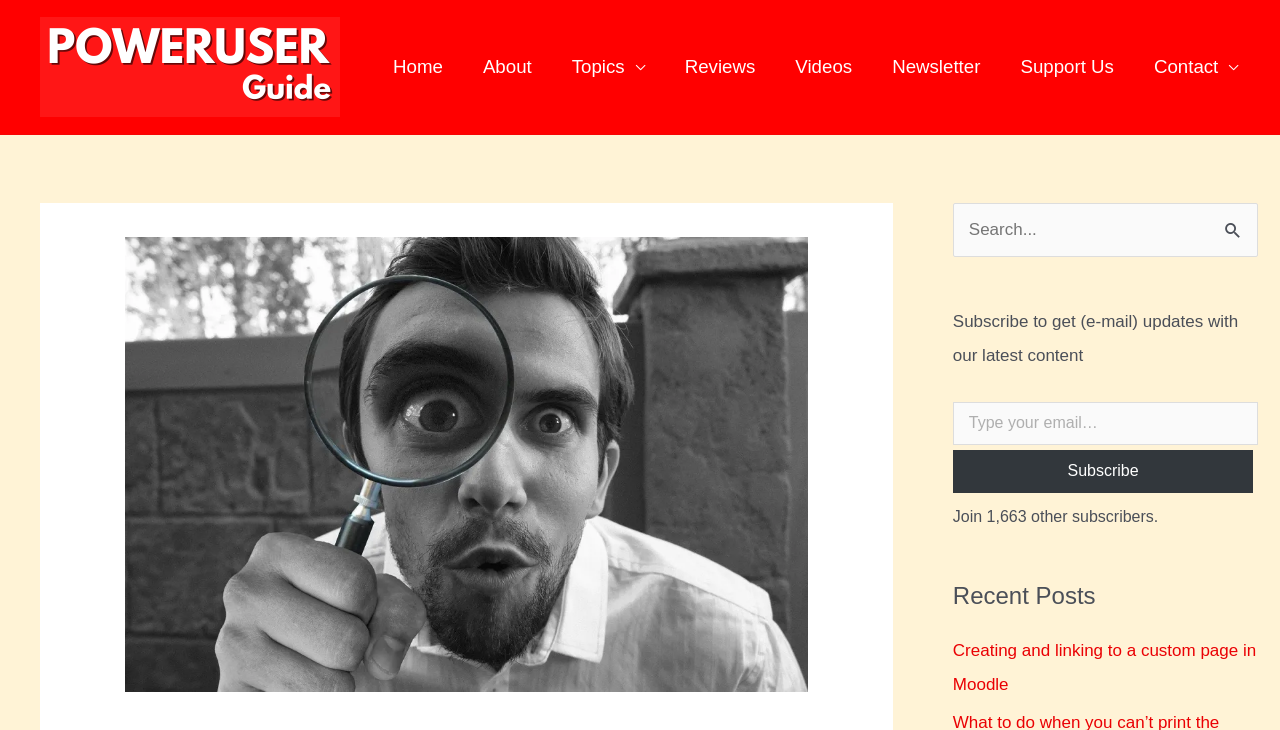What is the name of the website?
Using the image, elaborate on the answer with as much detail as possible.

I determined the name of the website by looking at the link element with the text 'PowerUser Guide' at the top of the webpage, which is likely to be the website's title or logo.